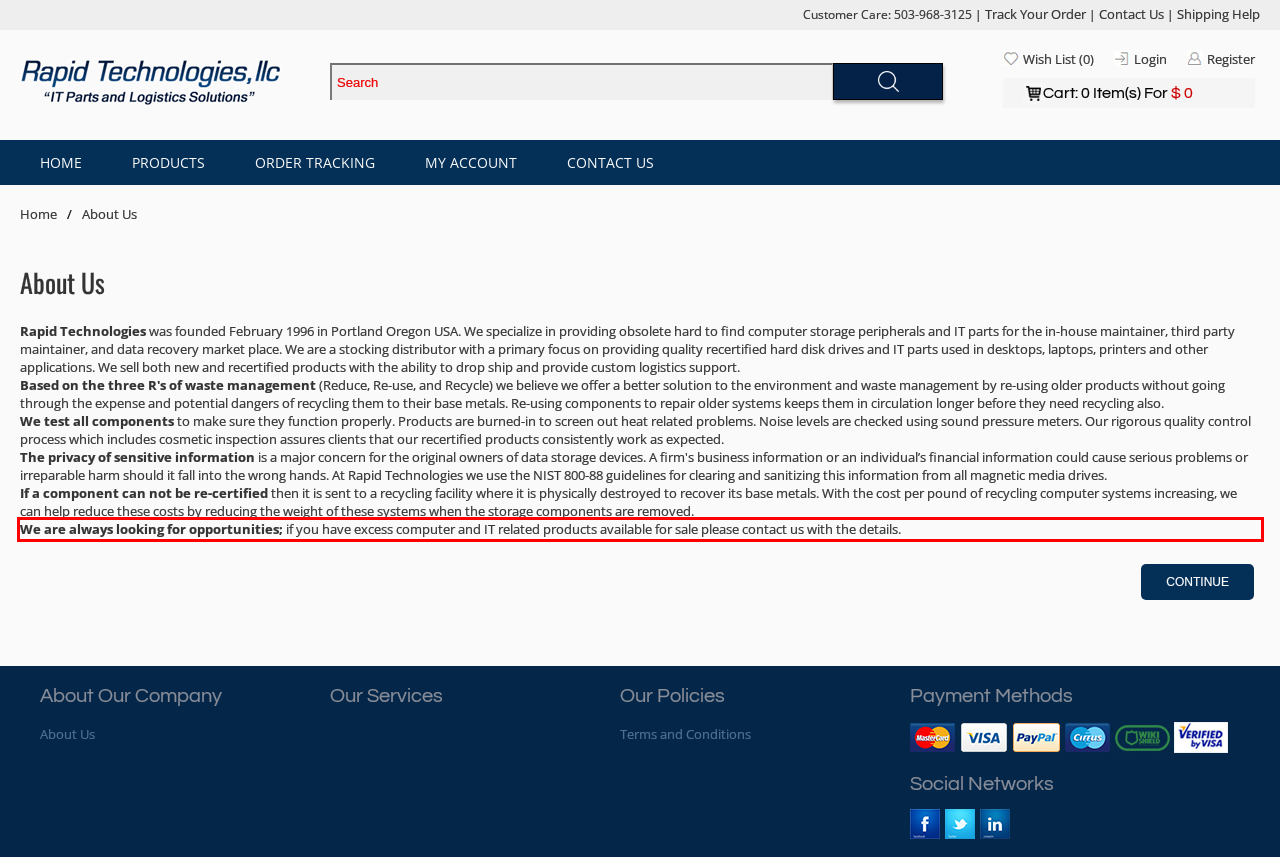You are given a screenshot with a red rectangle. Identify and extract the text within this red bounding box using OCR.

We are always looking for opportunities; if you have excess computer and IT related products available for sale please contact us with the details.